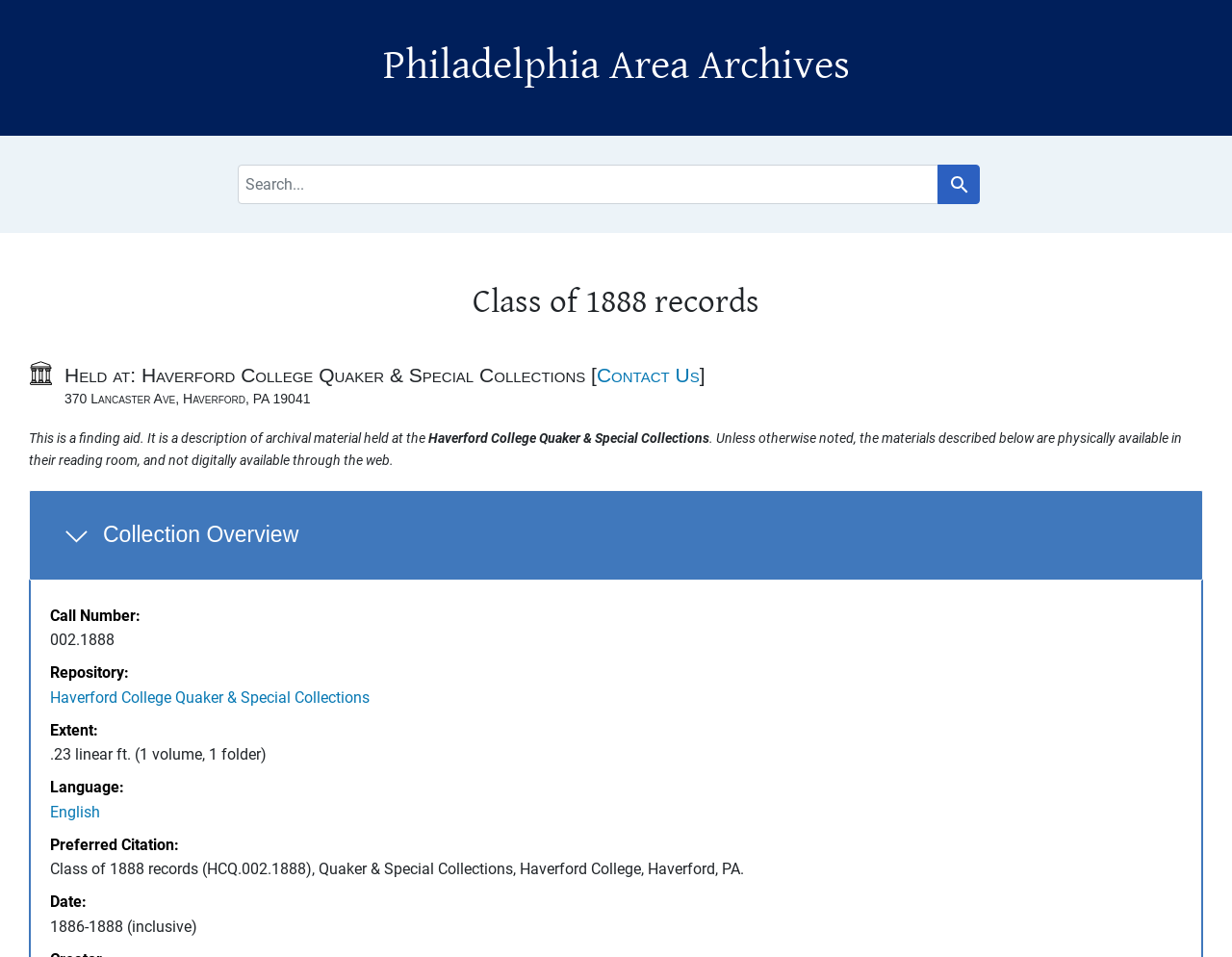Locate the bounding box of the UI element described in the following text: "Skip to main content".

[0.008, 0.005, 0.065, 0.015]